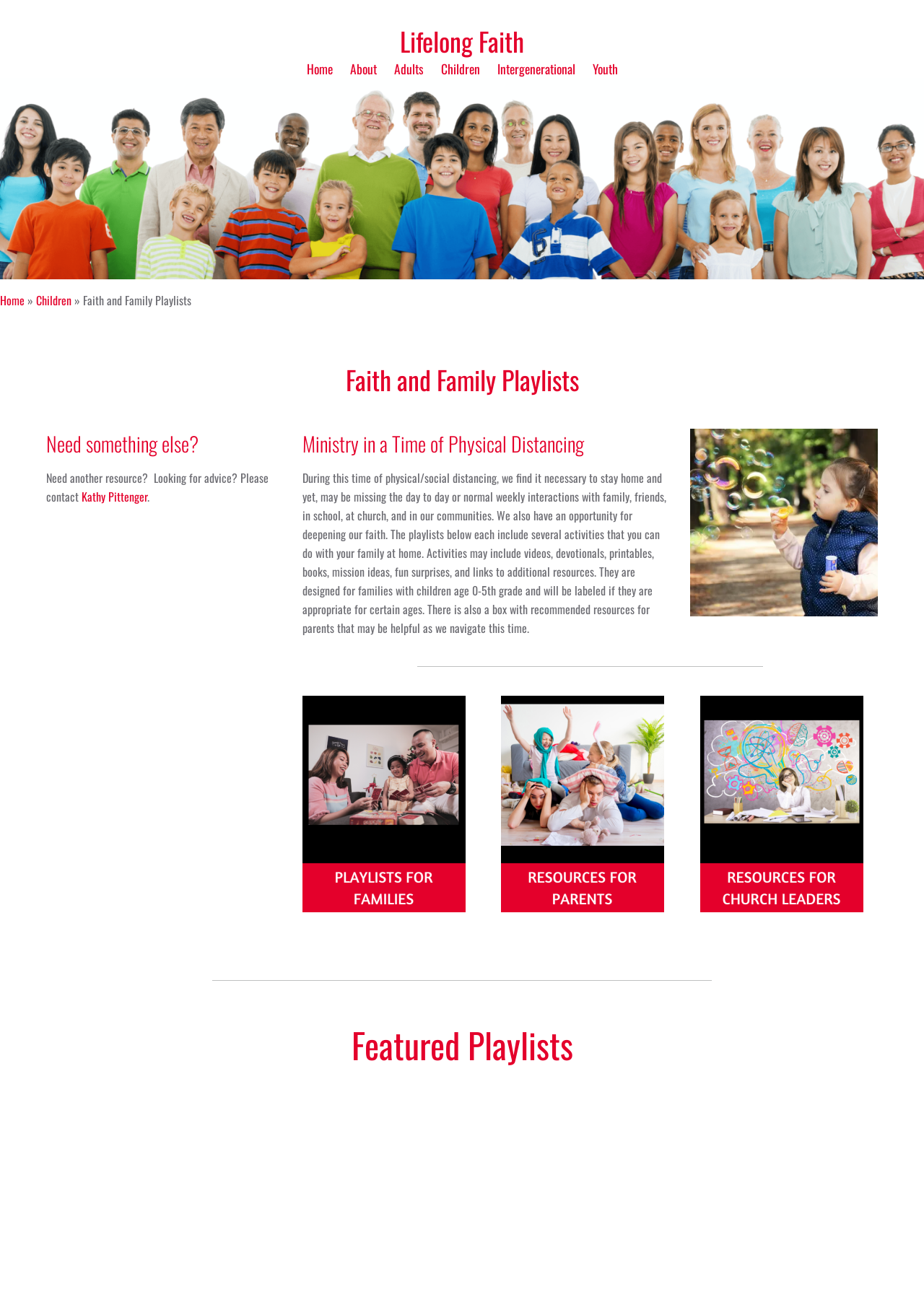What age range are the playlists designed for?
Provide a detailed and extensive answer to the question.

The webpage states that the playlists are designed for families with children aged 0-5th grade, and some playlists are labeled as suitable for specific age ranges within this range.